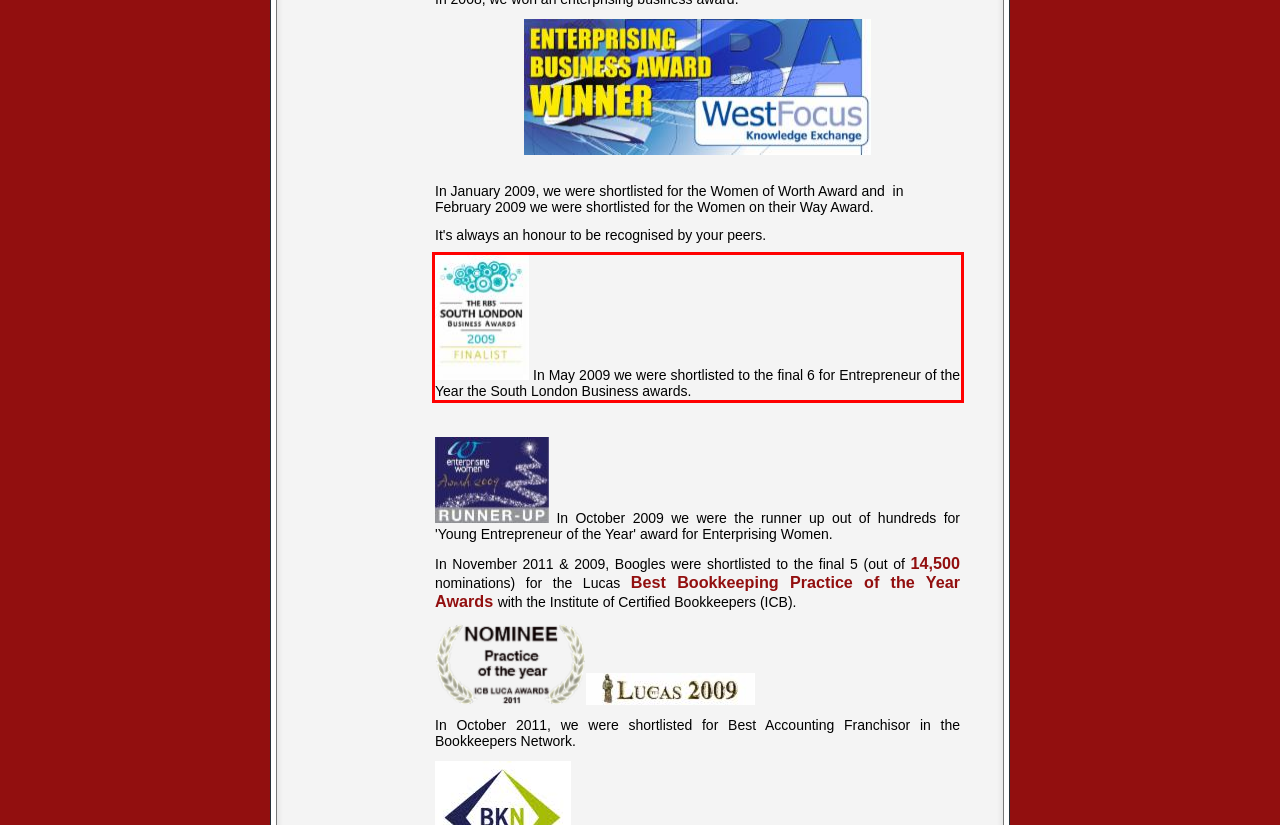Please examine the screenshot of the webpage and read the text present within the red rectangle bounding box.

In May 2009 we were shortlisted to the final 6 for Entrepreneur of the Year the South London Business awards.